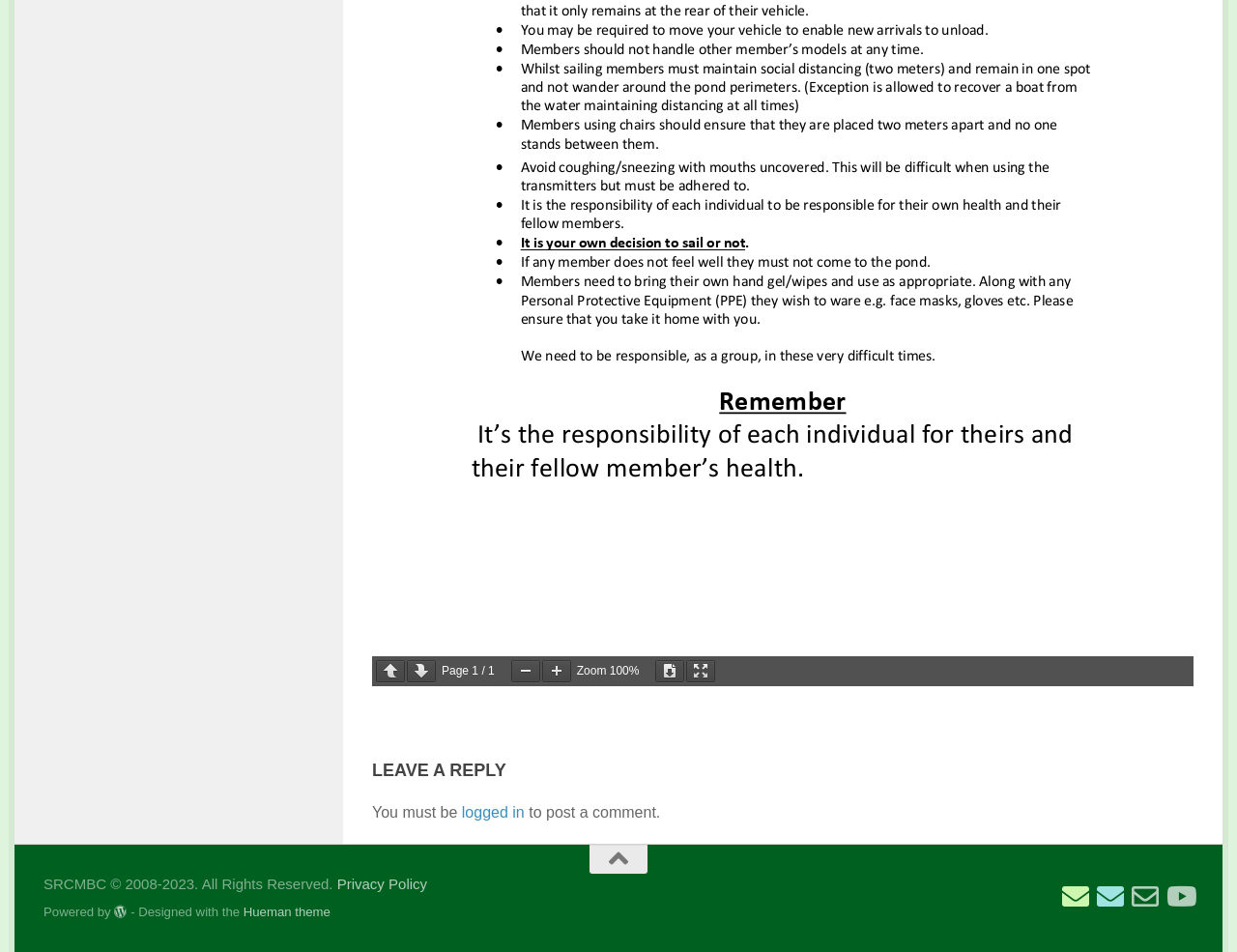What is the current zoom level?
Look at the image and construct a detailed response to the question.

I found the zoom level by looking at the static text '100%' which is located between the 'Zoom Out' and 'Zoom In' buttons.